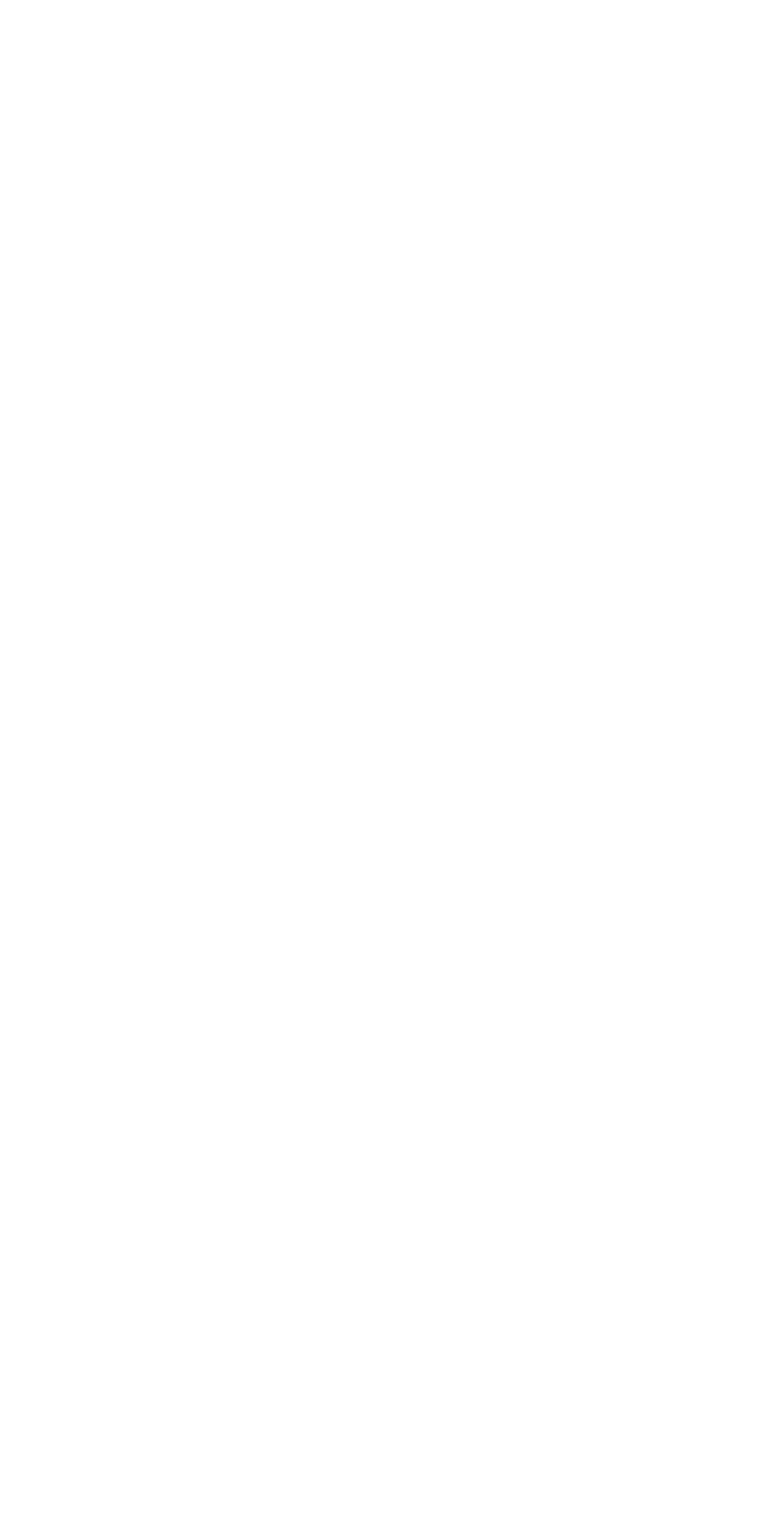How many links are there in the top section of the webpage?
Give a thorough and detailed response to the question.

There are 5 links in the top section of the webpage because there are 5 headings ('ABOUT US', 'OUR BUSINESS', 'MEDIA', 'PEOPLE AND CAREER', and '#MINDTHEFYOUTURE') each with a corresponding link element.